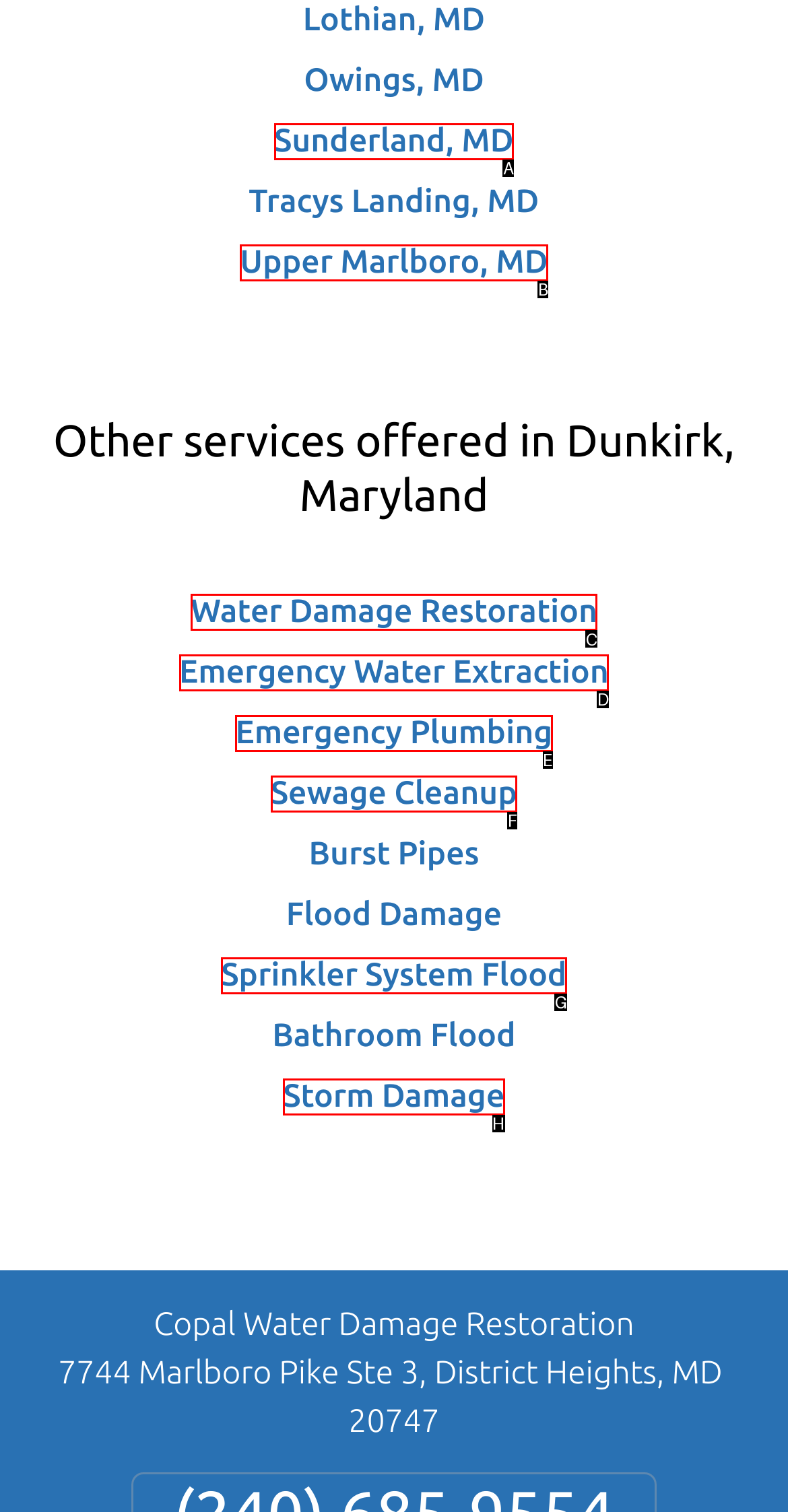Which HTML element should be clicked to complete the task: View Water Damage Restoration services? Answer with the letter of the corresponding option.

C